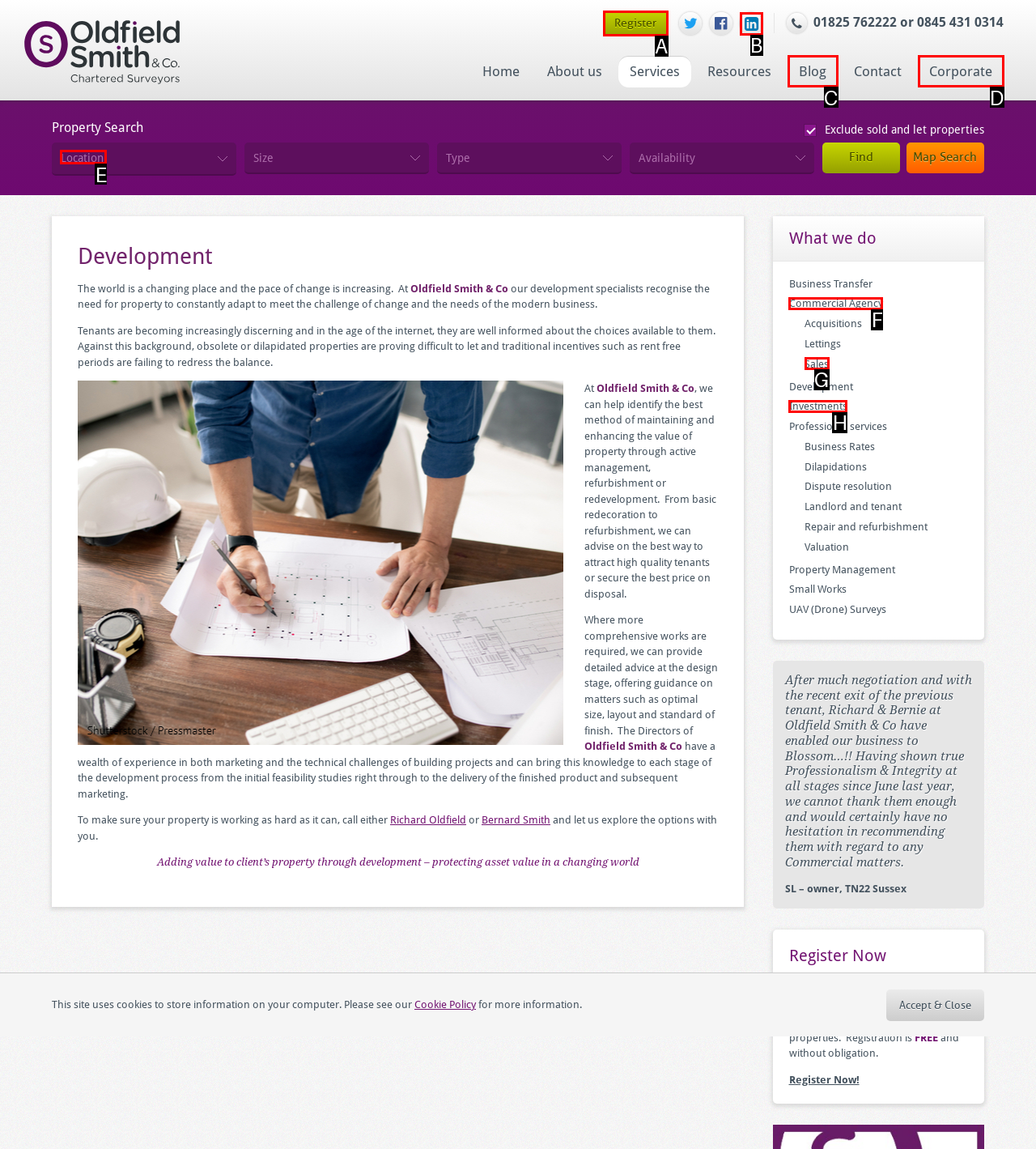To perform the task "Search for properties", which UI element's letter should you select? Provide the letter directly.

E